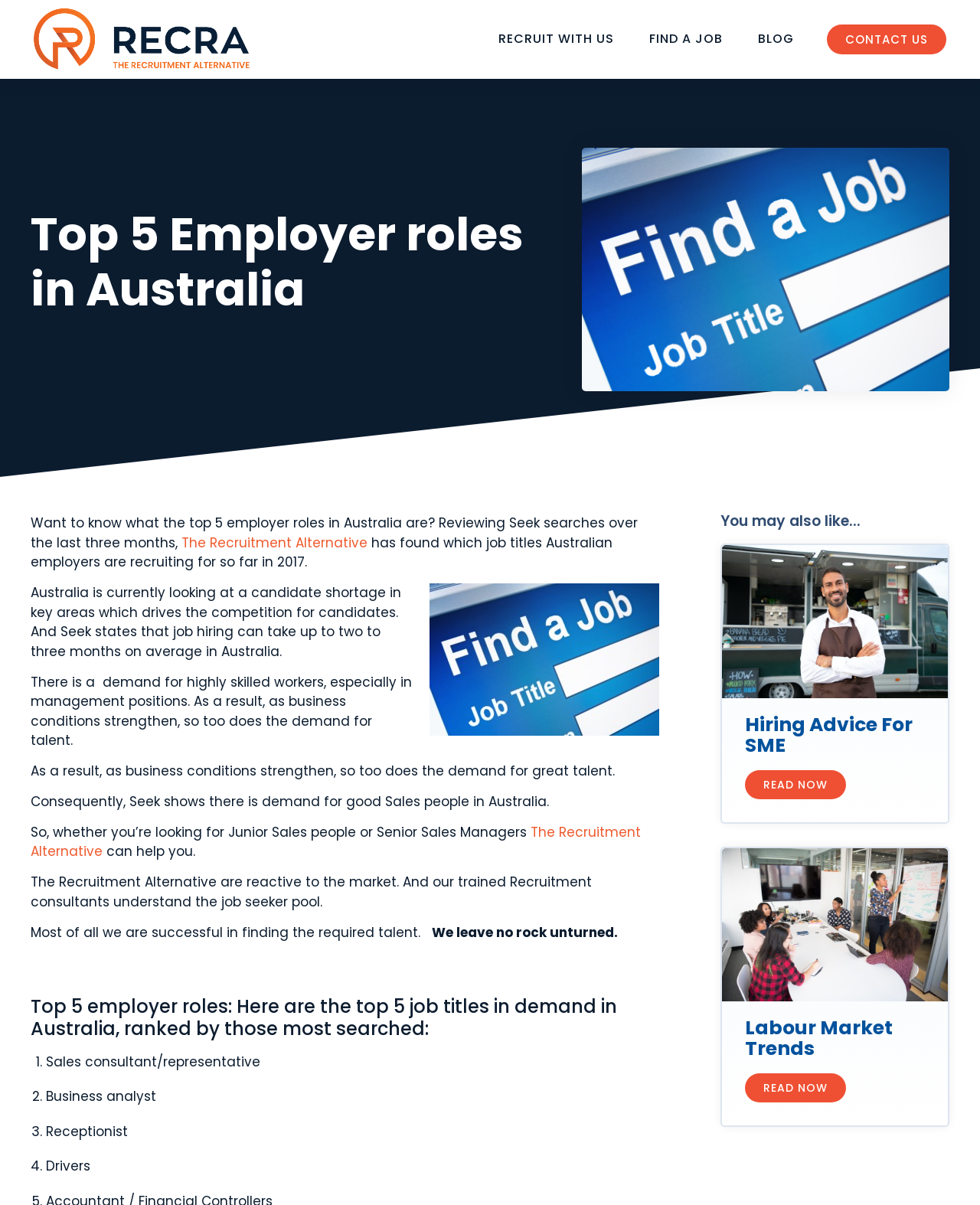Please determine the bounding box coordinates of the element to click on in order to accomplish the following task: "Learn about 'Hiring Advice For SME'". Ensure the coordinates are four float numbers ranging from 0 to 1, i.e., [left, top, right, bottom].

[0.76, 0.592, 0.943, 0.627]